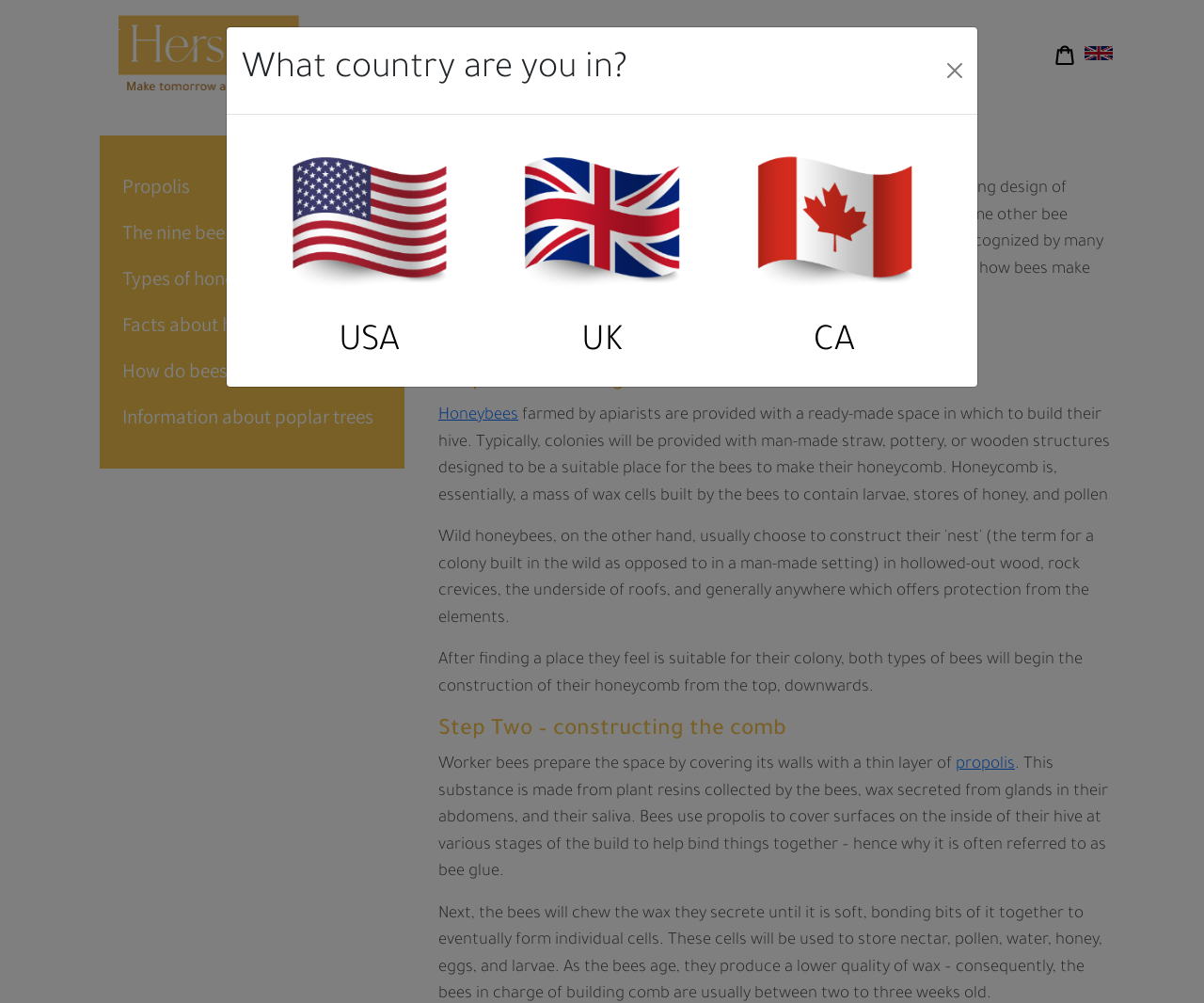What is the purpose of propolis in bee hives?
Please provide a comprehensive answer to the question based on the webpage screenshot.

I found the answer by reading the text that describes the use of propolis in bee hives, which states that 'bees use propolis to cover surfaces on the inside of their hive at various stages of the build to help bind things together – hence why it is often referred to as bee glue'.